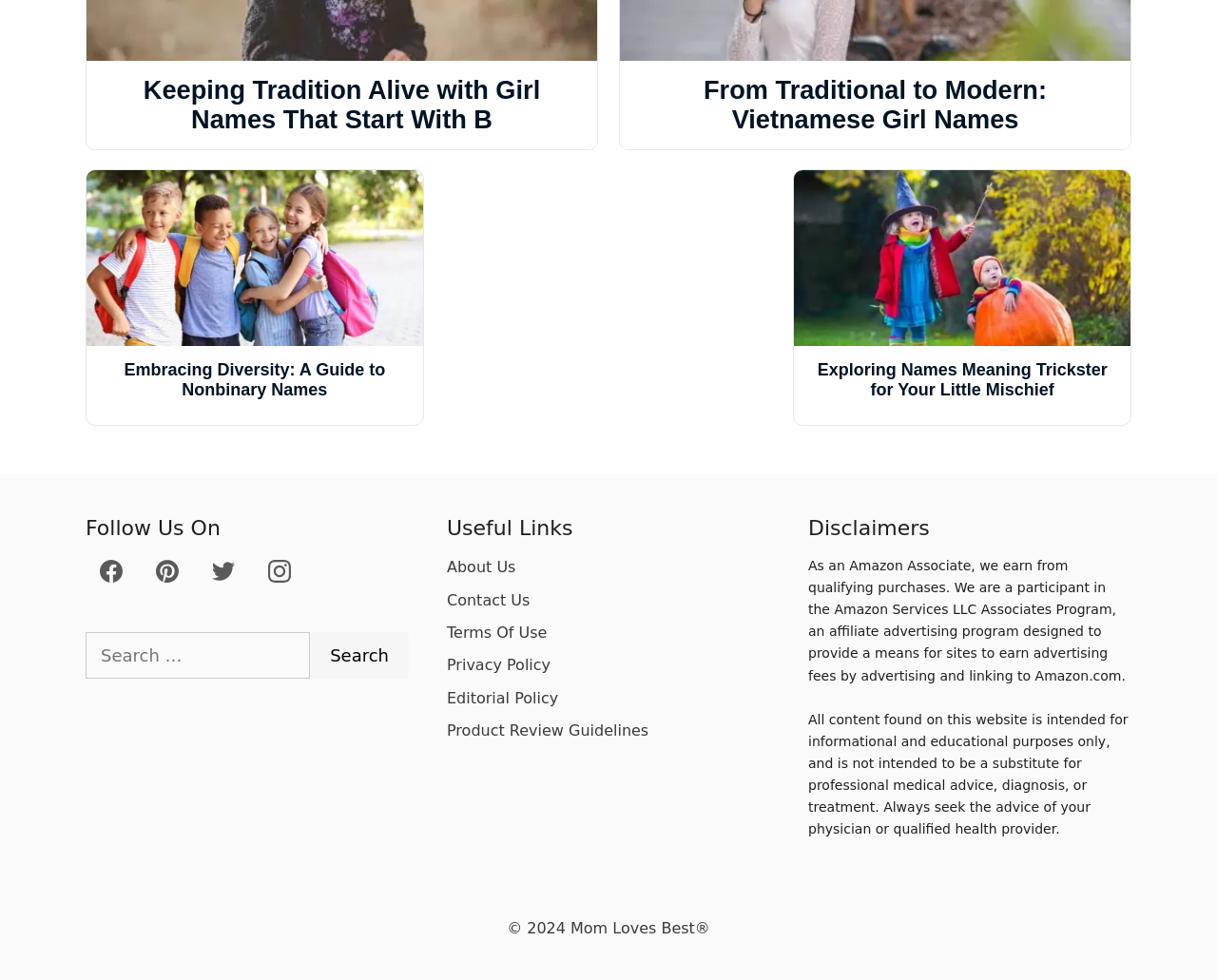Locate the bounding box coordinates of the element's region that should be clicked to carry out the following instruction: "Follow on Facebook". The coordinates need to be four float numbers between 0 and 1, i.e., [left, top, right, bottom].

[0.082, 0.58, 0.101, 0.599]